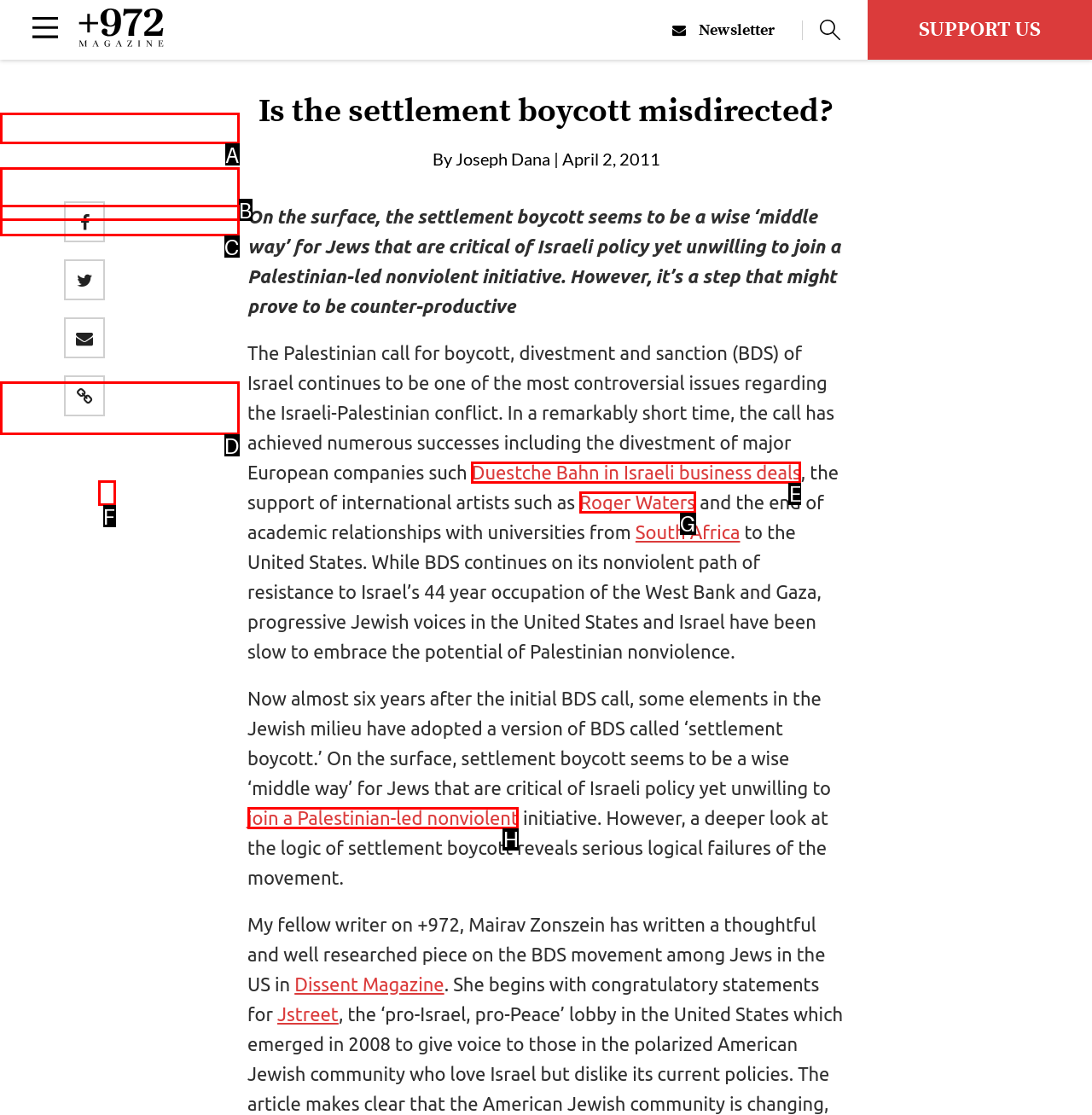Identify the letter of the option to click in order to Read about the October 7 war. Answer with the letter directly.

A